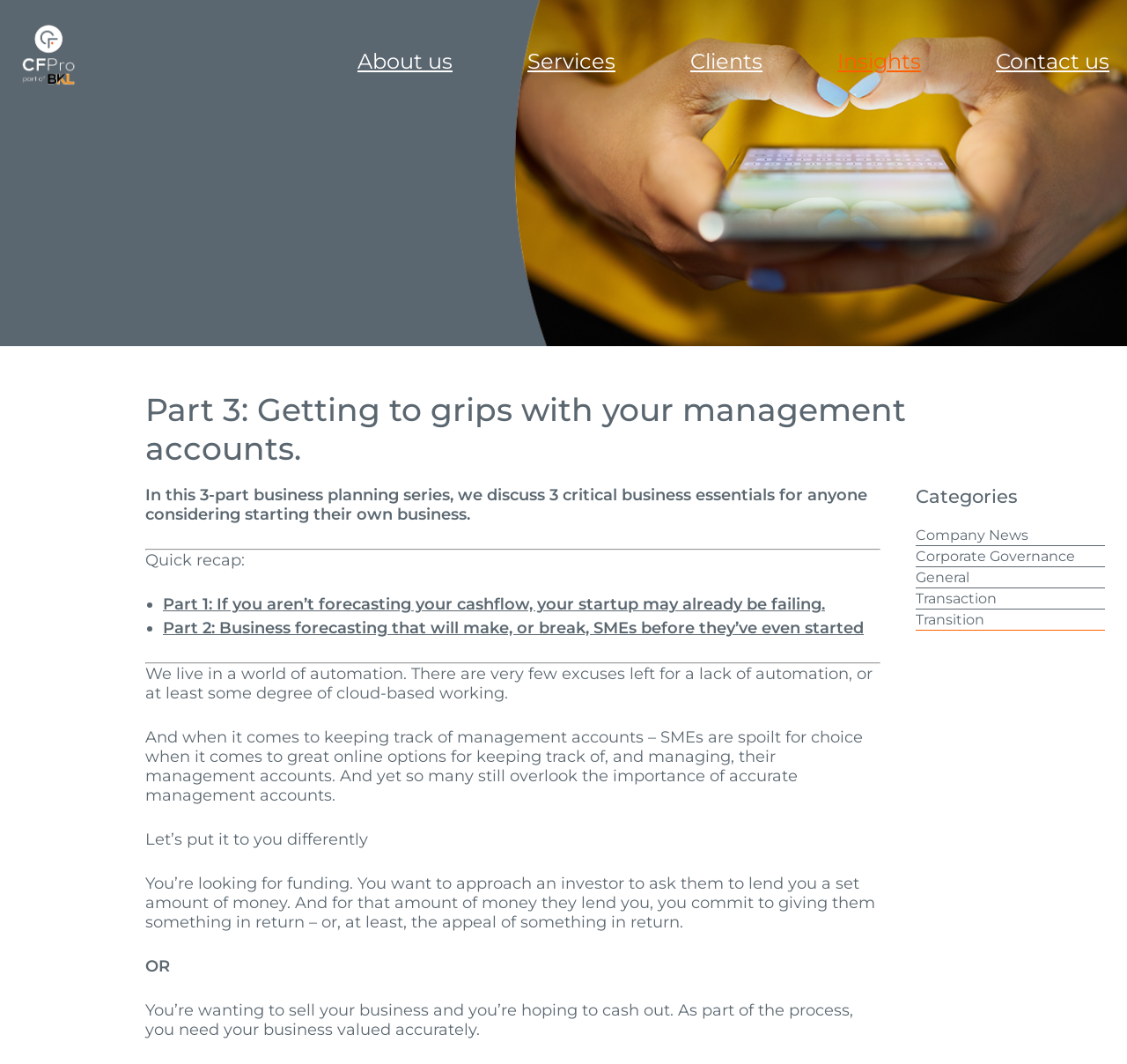Could you indicate the bounding box coordinates of the region to click in order to complete this instruction: "Read Part 1: If you aren’t forecasting your cashflow, your startup may already be failing".

[0.145, 0.559, 0.732, 0.577]